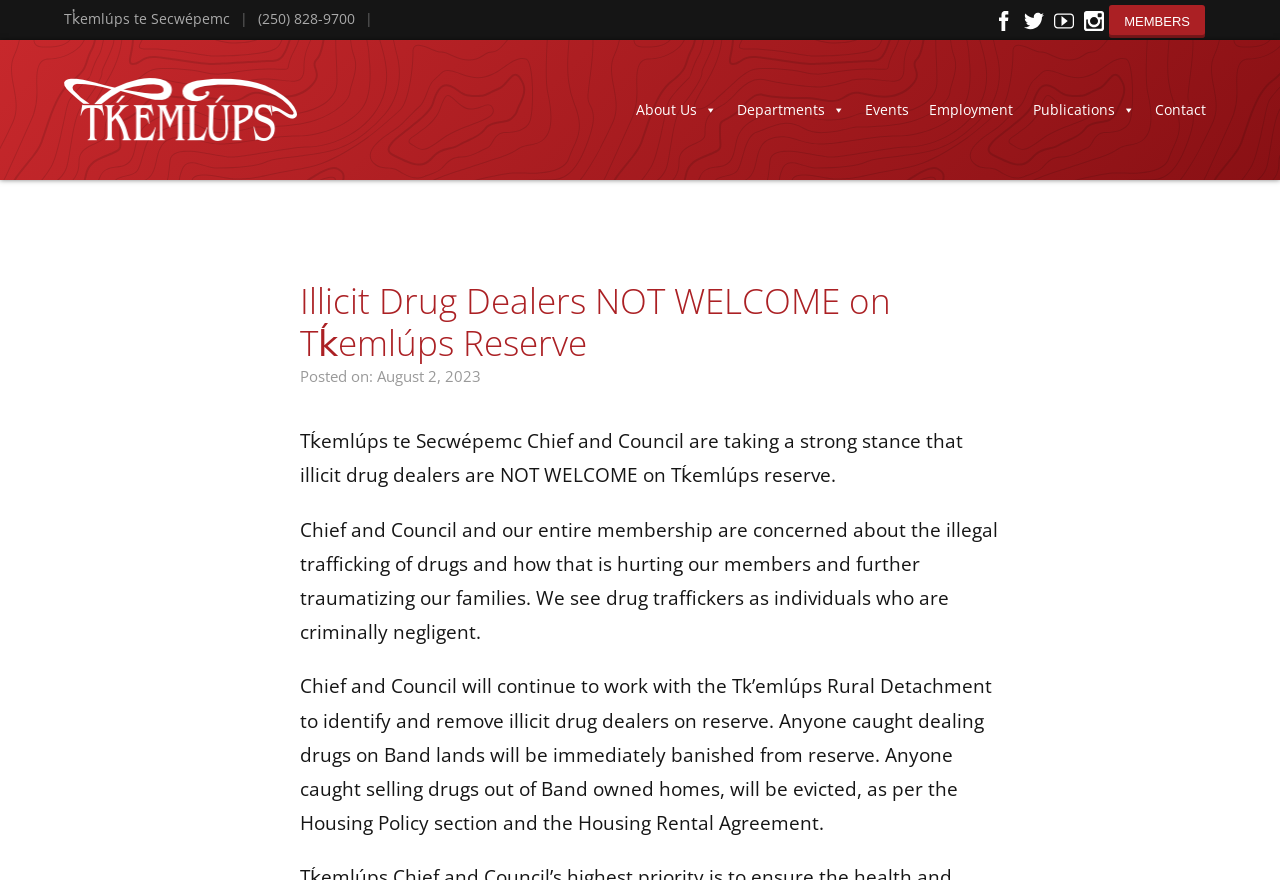How many social media links are there?
Please provide a detailed and comprehensive answer to the question.

I counted the number of social media links by looking at the top-right section of the webpage, where I saw links to Facebook, Twitter, Youtube, and Instagram, which makes a total of 4 social media links.